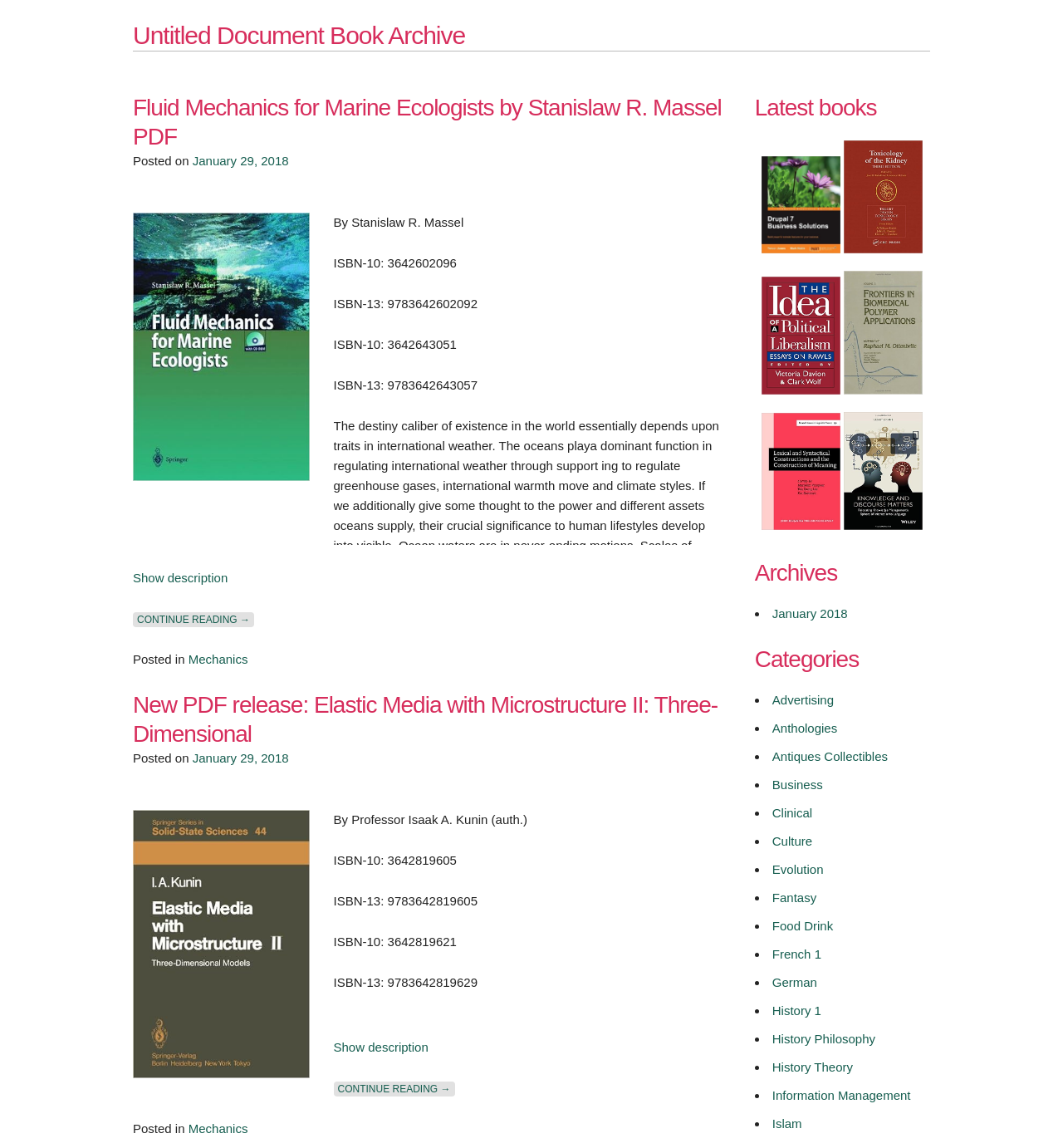Identify the bounding box coordinates of the region I need to click to complete this instruction: "Click on 'CONTINUE READING "NEW PDF RELEASE: ELASTIC MEDIA WITH MICROSTRUCTURE II: THREE-DIMENSIONAL" →'".

[0.314, 0.942, 0.428, 0.955]